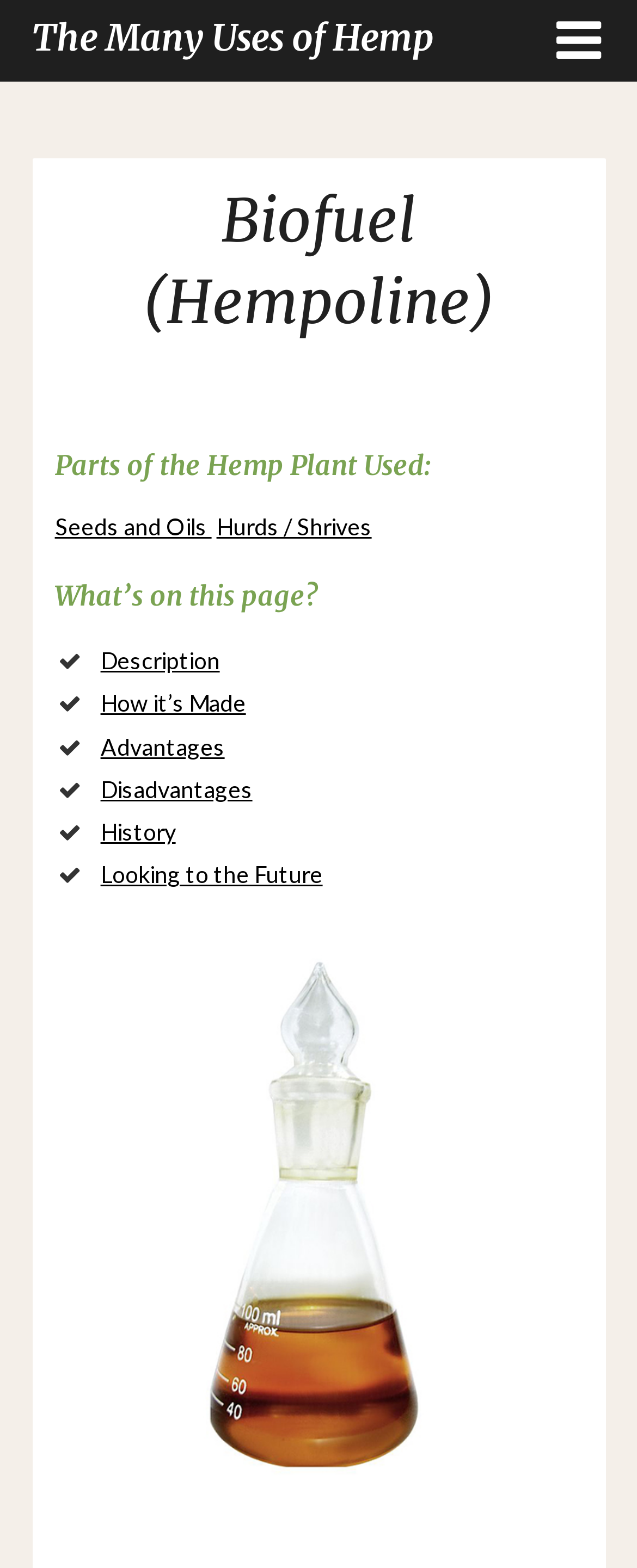Please find the bounding box coordinates of the element that you should click to achieve the following instruction: "Learn about the description of biofuel". The coordinates should be presented as four float numbers between 0 and 1: [left, top, right, bottom].

[0.158, 0.413, 0.345, 0.43]